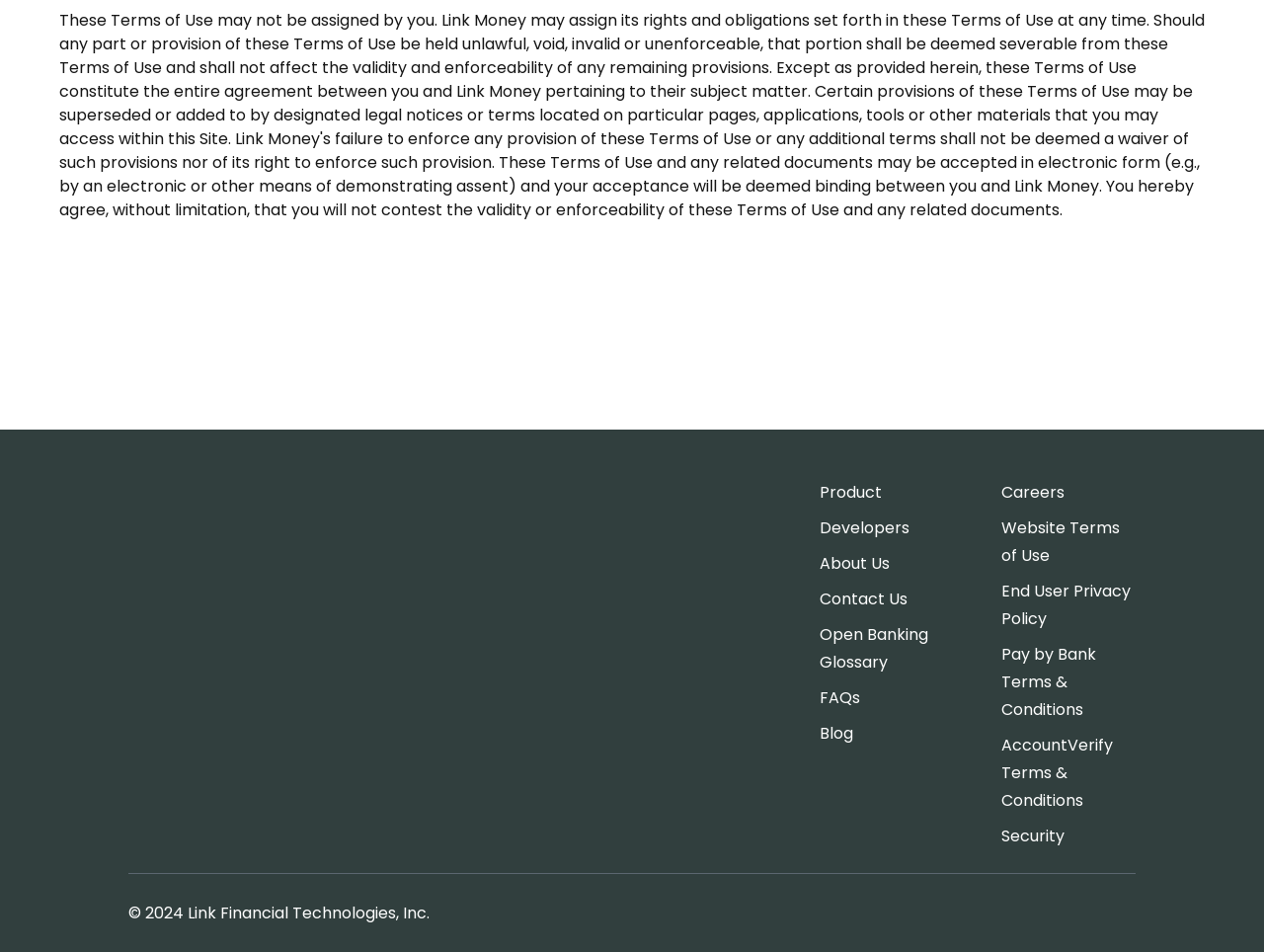Refer to the screenshot and give an in-depth answer to this question: How many links are in the top navigation menu?

I counted the links in the top navigation menu, which are 'Product', 'Developers', 'About Us', 'Contact Us', 'Open Banking Glossary', 'FAQs', and 'Blog', totaling 7 links.